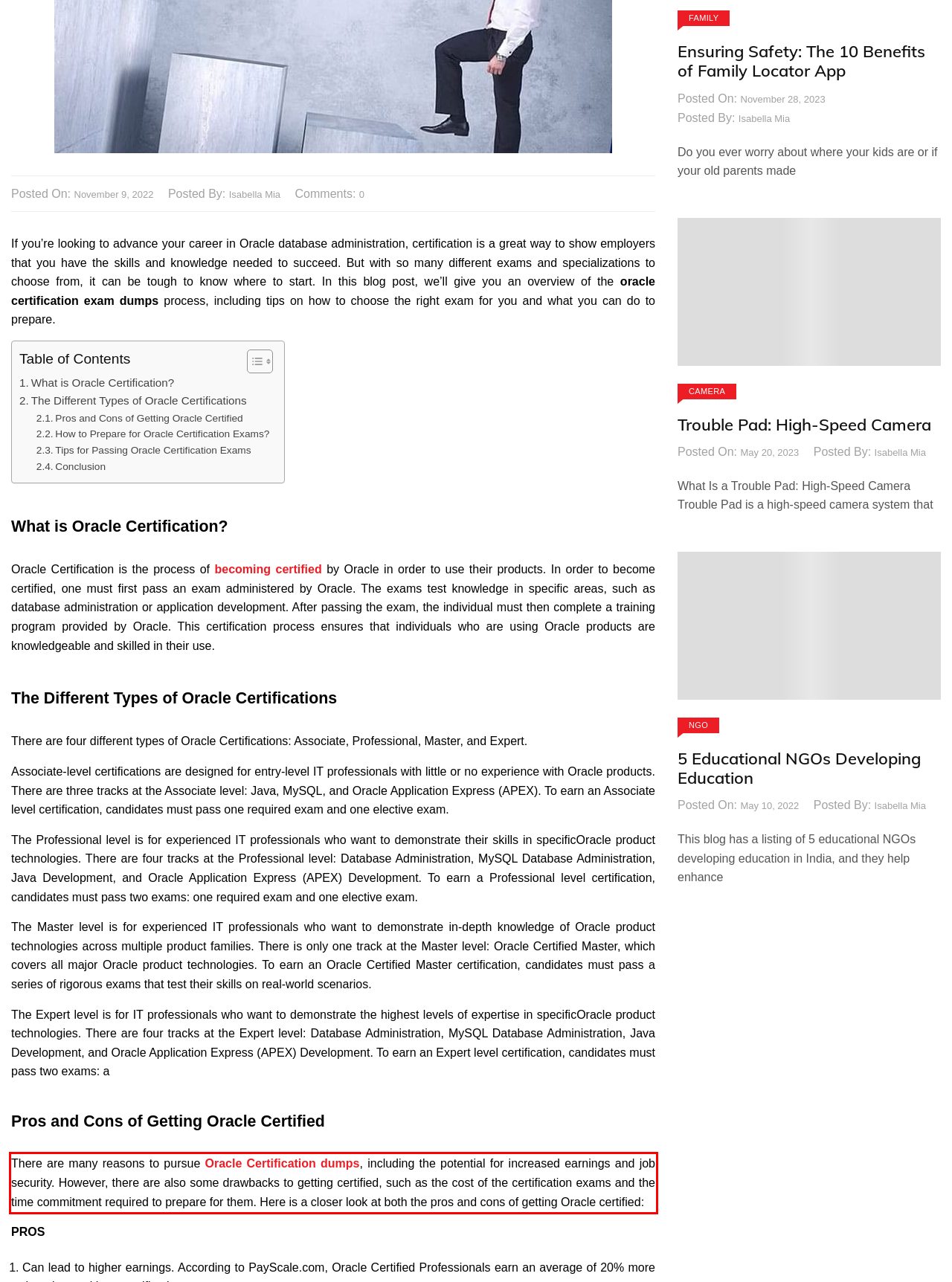Within the screenshot of the webpage, locate the red bounding box and use OCR to identify and provide the text content inside it.

There are many reasons to pursue Oracle Certification dumps, including the potential for increased earnings and job security. However, there are also some drawbacks to getting certified, such as the cost of the certification exams and the time commitment required to prepare for them. Here is a closer look at both the pros and cons of getting Oracle certified: